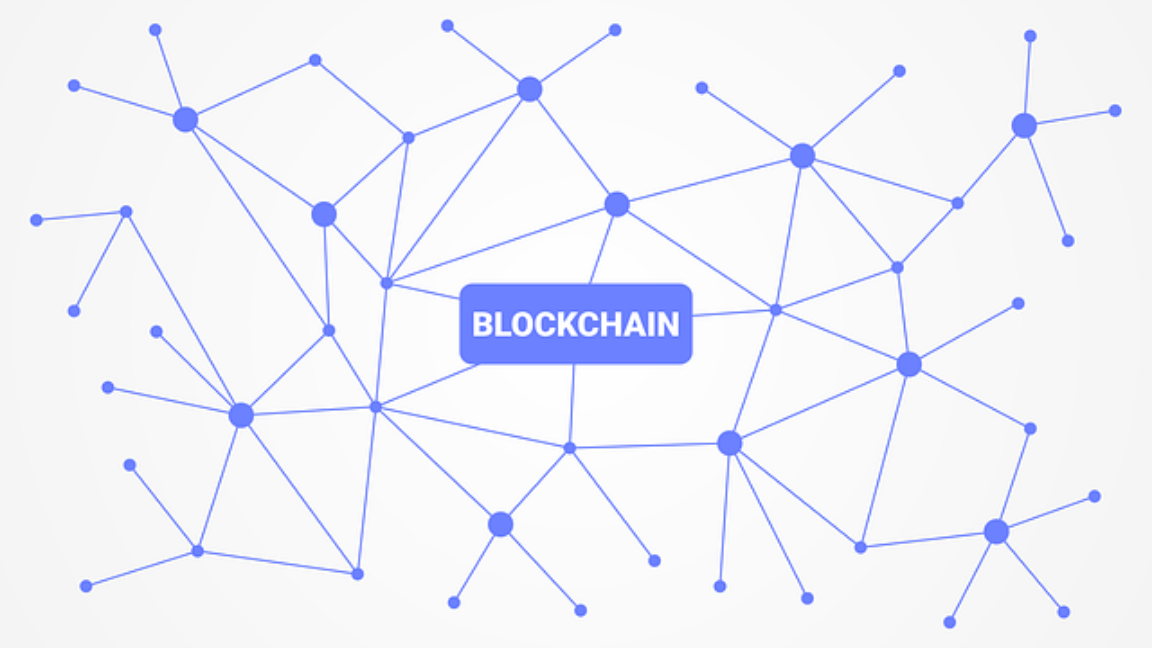Give a one-word or one-phrase response to the question: 
What is the significance of blockchain in digital finance?

It underpins various digital currencies